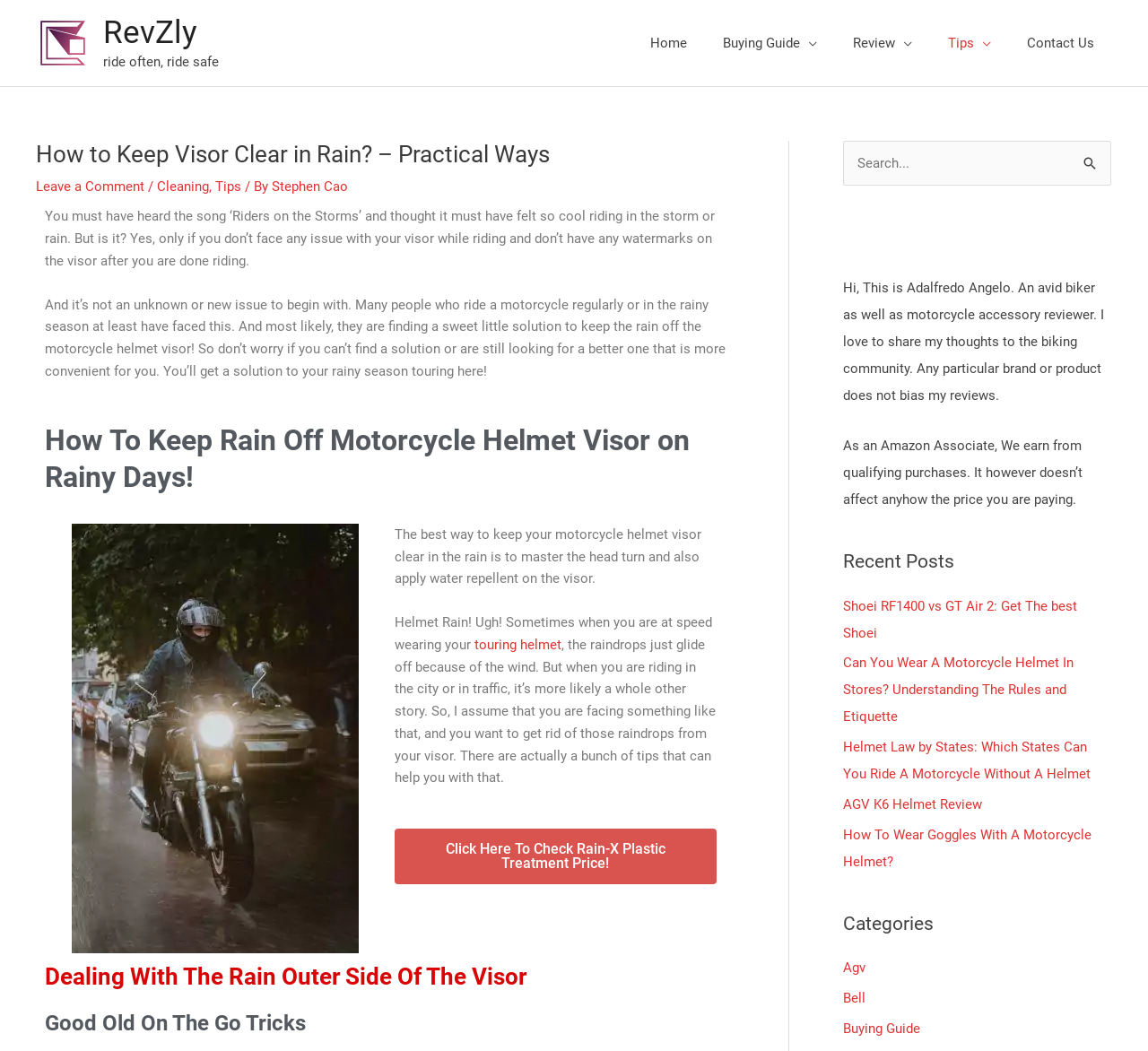Explain the webpage in detail, including its primary components.

This webpage is about motorcycle helmets and visors, specifically providing solutions to keep the visor clear in rainy conditions. At the top left, there is a logo of RevZly, a website that focuses on motorcycle-related topics. Next to the logo is a navigation menu with links to Home, Buying Guide, Review, Tips, and Contact Us.

Below the navigation menu, there is a header section with a title "How to Keep Visor Clear in Rain? – Practical Ways" and a subtitle "ride often, ride safe". On the right side of the header section, there is a search bar with a search button.

The main content of the webpage is divided into several sections. The first section starts with a brief introduction to the problem of foggy visors in rainy conditions and how it can be a nuisance for motorcycle riders. The section then provides a solution to this problem, which involves mastering the head turn and applying water repellent on the visor.

The next section is titled "How To Keep Rain Off Motorcycle Helmet Visor on Rainy Days!" and provides more tips and tricks to keep the visor clear. There is an image related to this topic, and the text explains that the best way to keep the visor clear is to master the head turn and apply water repellent.

The following sections are titled "Dealing With The Rain Outer Side Of The Visor" and "Good Old On The Go Tricks", which provide more solutions to the problem of foggy visors. There are also links to related products, such as Rain-X Plastic Treatment.

On the right side of the webpage, there are three complementary sections. The first section has a search bar and a button. The second section has a brief introduction to the author, Adalfredo Angelo, who is an avid biker and motorcycle accessory reviewer. The third section has a heading "Recent Posts" and lists several links to recent articles, including reviews of motorcycle helmets and accessories. Below the recent posts section, there is a heading "Categories" with links to categories such as Agv, Bell, and Buying Guide.